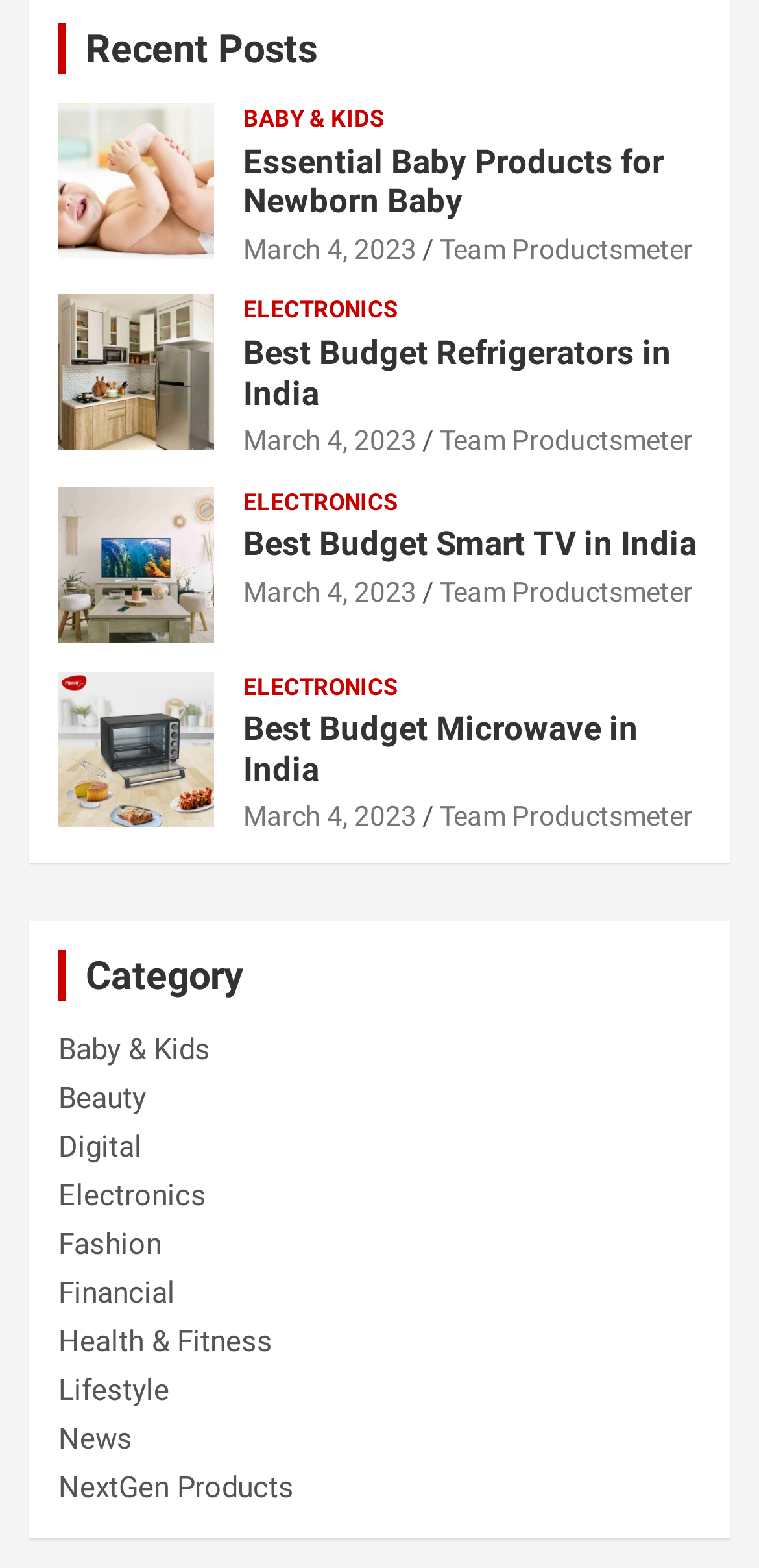Identify the bounding box coordinates for the element that needs to be clicked to fulfill this instruction: "View recent posts". Provide the coordinates in the format of four float numbers between 0 and 1: [left, top, right, bottom].

[0.113, 0.016, 0.418, 0.046]